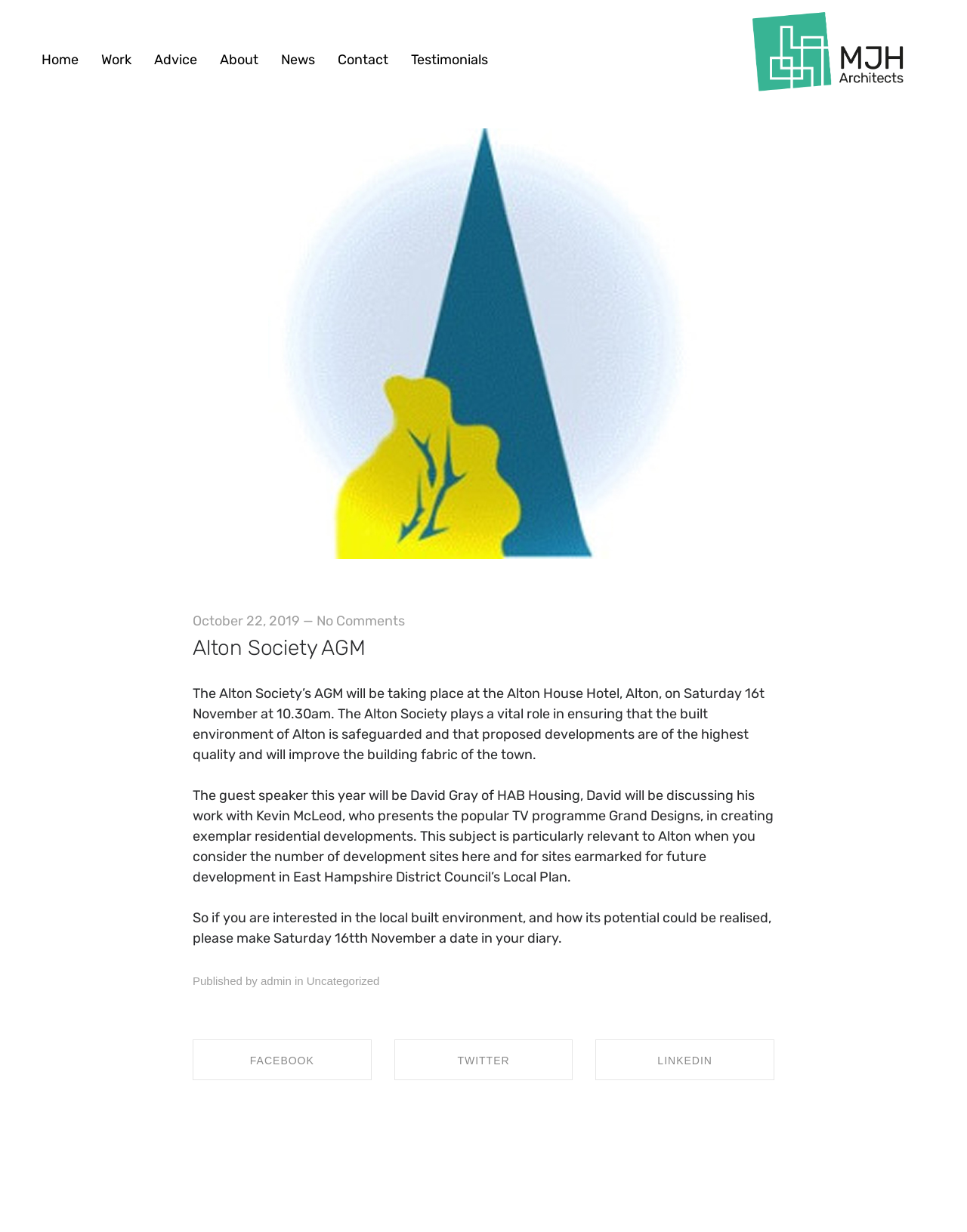Find the bounding box coordinates of the clickable element required to execute the following instruction: "Watch online". Provide the coordinates as four float numbers between 0 and 1, i.e., [left, top, right, bottom].

None